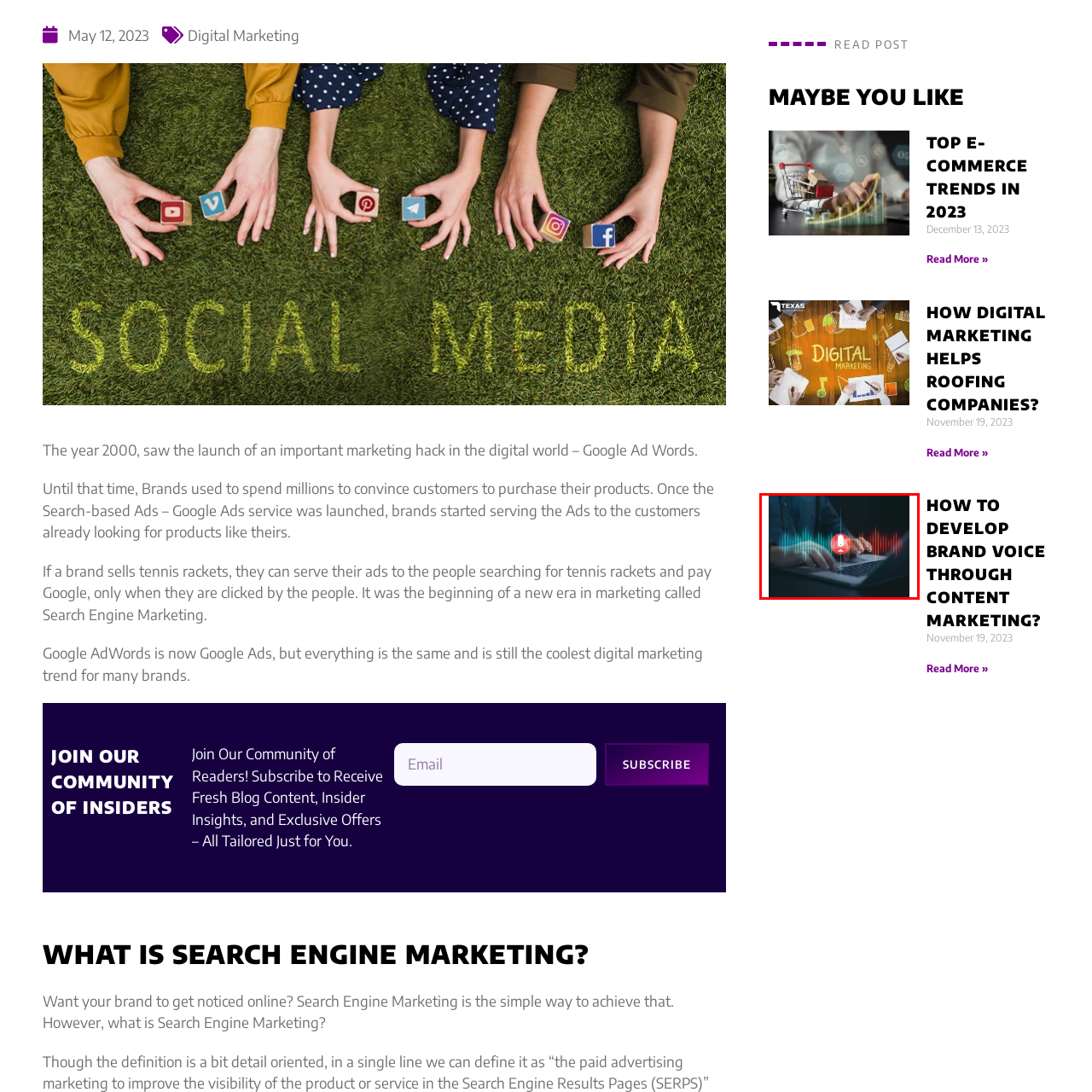Examine the area surrounded by the red box and describe it in detail.

The image prominently features a pair of hands typing on a laptop, set against a dark background. Overlaying the scene is a vibrant visual representation of sound waves, displaying a gradient of blue and green tones that symbolize audio activity. At the center, a bright red microphone icon signifies recording or sound input, enhancing the theme of digital communication and content creation. This imagery aligns with the concept of developing a brand voice through content marketing, suggesting a modern approach to engaging audiences through spoken word and audio content. The combination of technology and sound waves emphasizes the dynamic nature of digital marketing strategies.